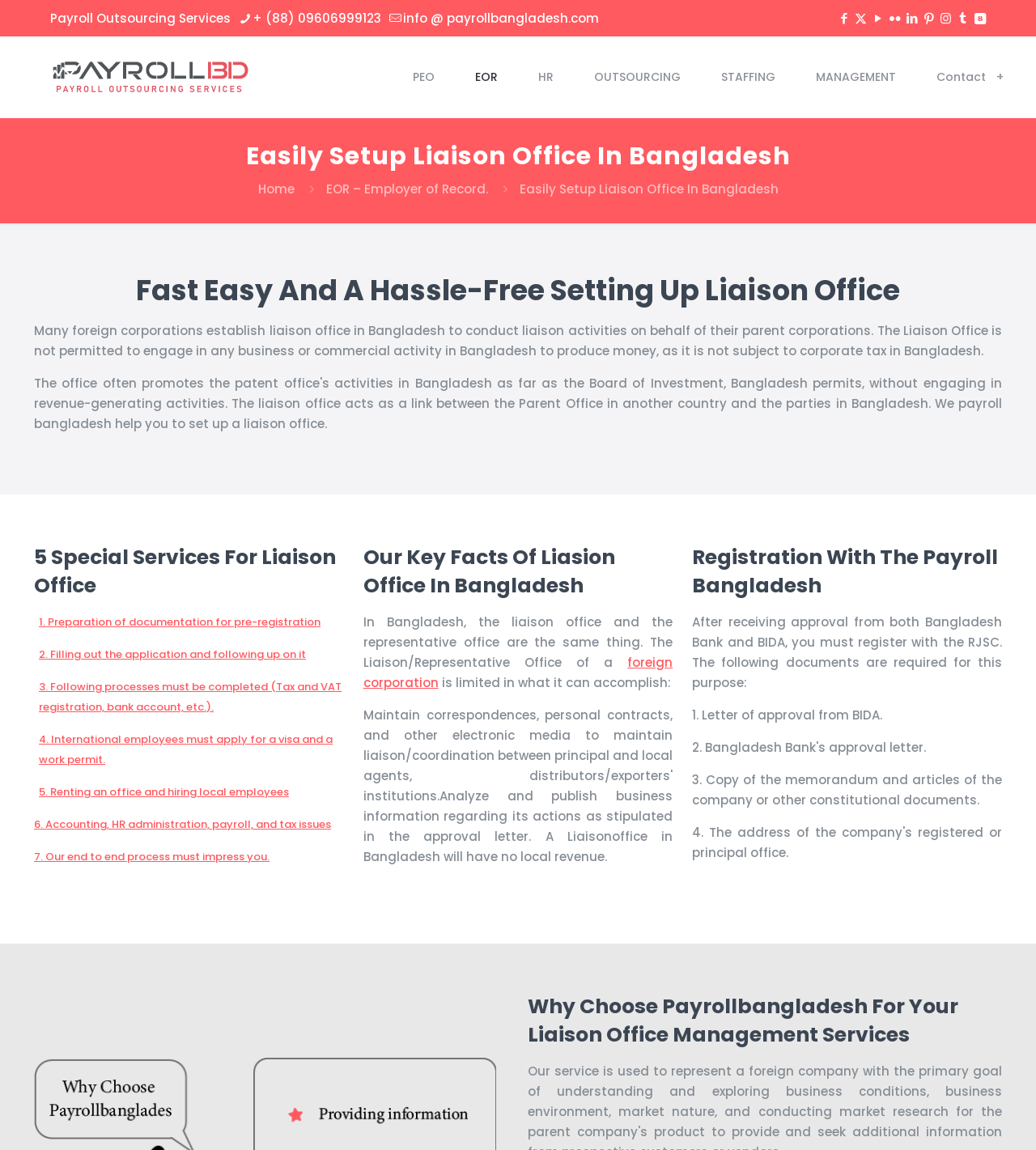Please specify the bounding box coordinates of the clickable region to carry out the following instruction: "Click the phone number". The coordinates should be four float numbers between 0 and 1, in the format [left, top, right, bottom].

[0.244, 0.008, 0.368, 0.023]